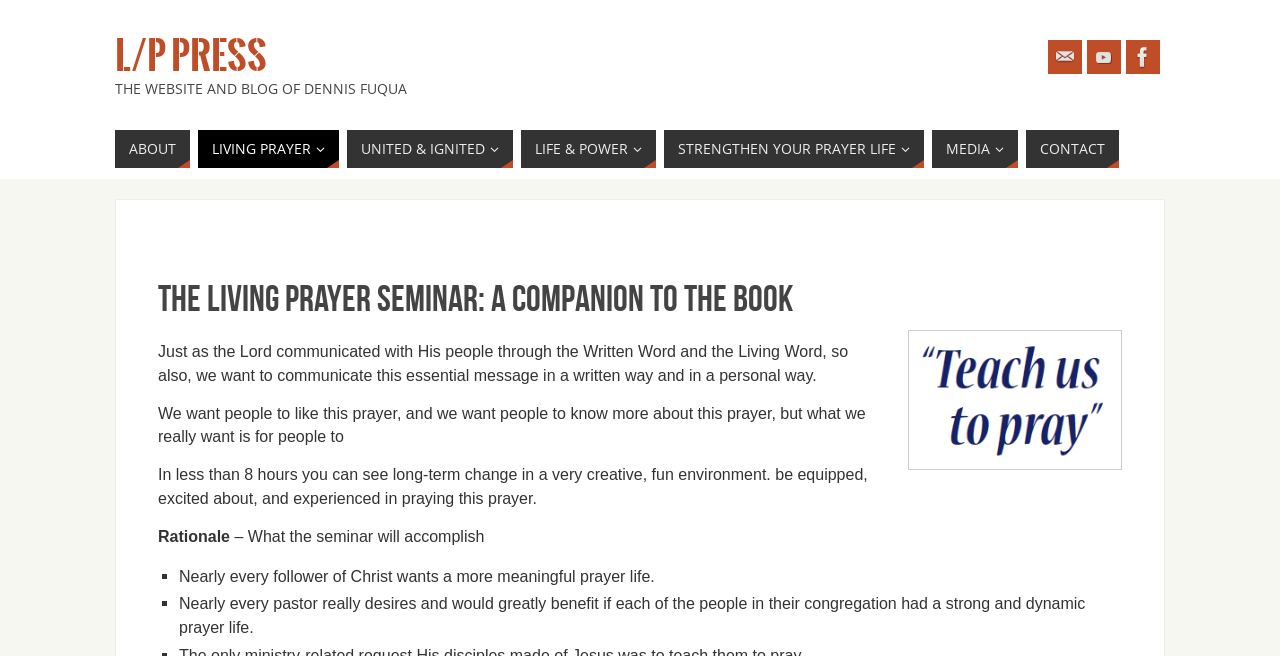Give a one-word or short phrase answer to this question: 
What is the desire of every pastor?

Strong prayer life for congregation